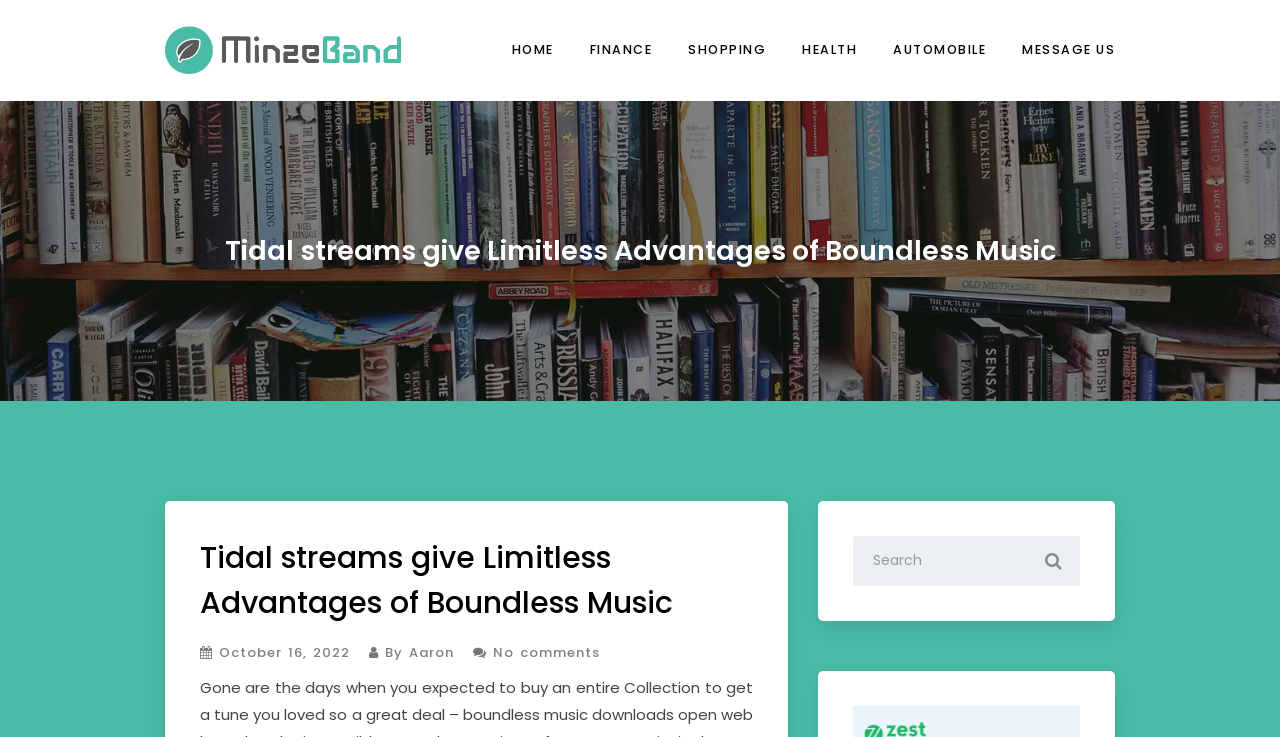Please give a succinct answer to the question in one word or phrase:
What is the category of the webpage?

Music